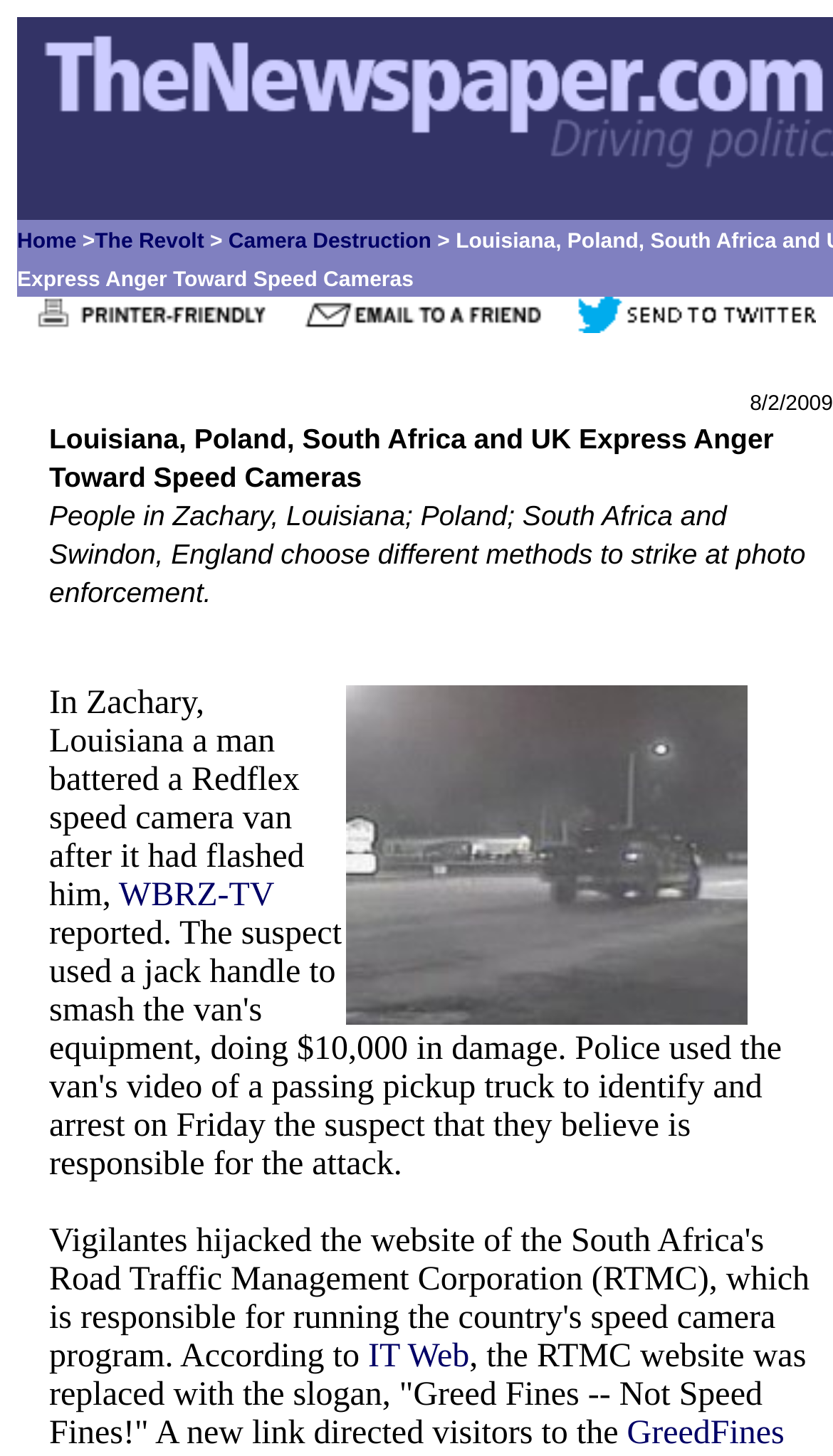Offer a thorough description of the webpage.

The webpage is about people in different locations, including Zachary, Louisiana, Poland, South Africa, and Swindon, England, who are taking various actions against photo enforcement. 

At the top left, there are three links: "Home", "The Revolt", and "Camera Destruction". Below these links, there are three more links: "Print It", "Email It", and "Tweet It", each accompanied by an image. 

On the right side, there is a date "8/2/2009" and a title "Louisiana, Poland, South Africa and UK Express Anger Toward Speed Cameras". Below the title, there is a brief summary of the webpage's content, which is "People in Zachary, Louisiana; Poland; South Africa and Swindon, England choose different methods to strike at photo enforcement." 

The main content of the webpage is about the different methods people are using to strike at photo enforcement. There is an image of a man attacking a speed camera van in Zachary, Louisiana, accompanied by a description of the incident. There are also links to news sources, such as WBRZ-TV and IT Web, and a link to a website called GreedFines, which has a slogan "Greed Fines -- Not Speed Fines!"